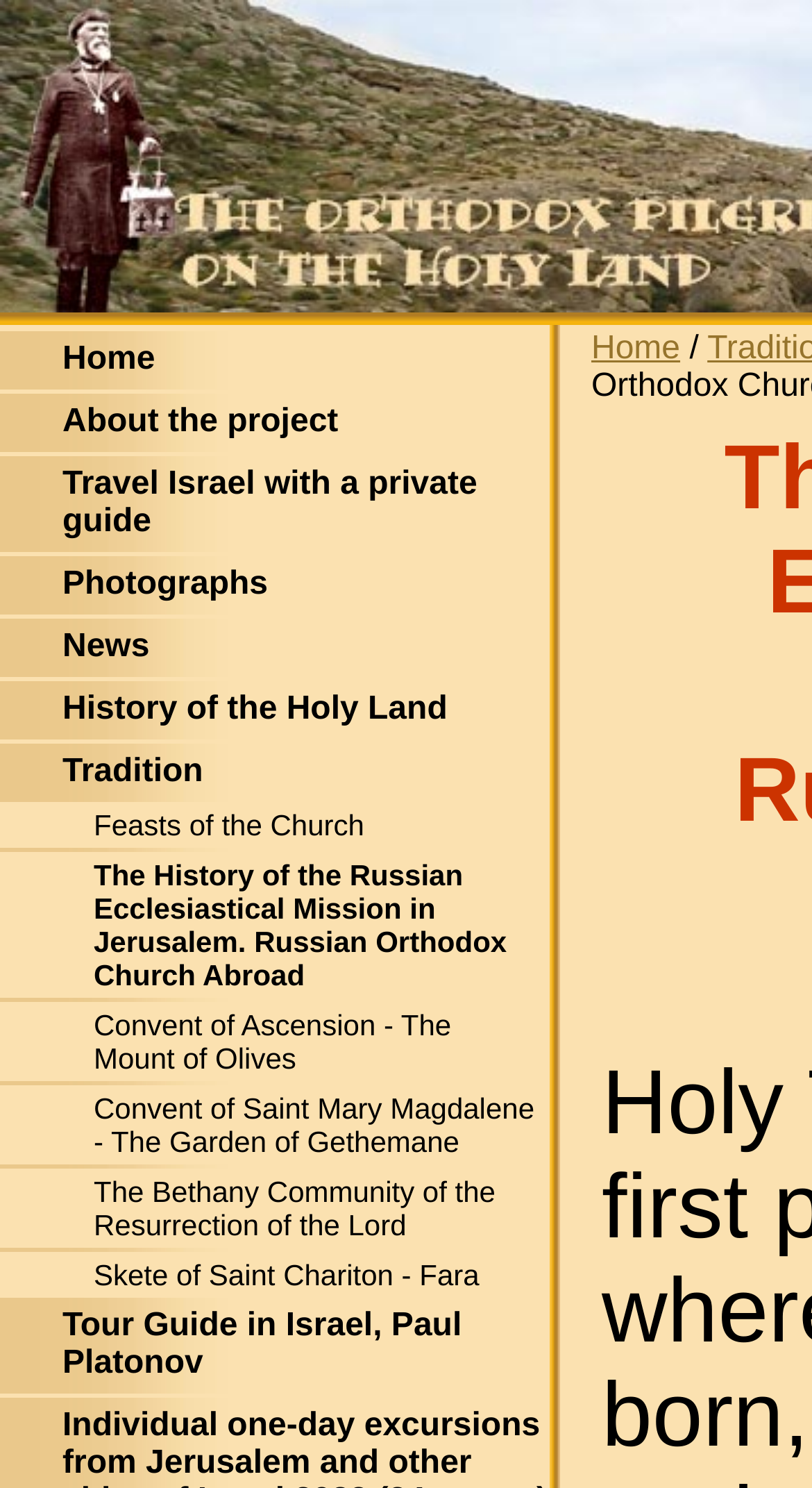How many links are in the sidebar?
Give a one-word or short phrase answer based on the image.

9